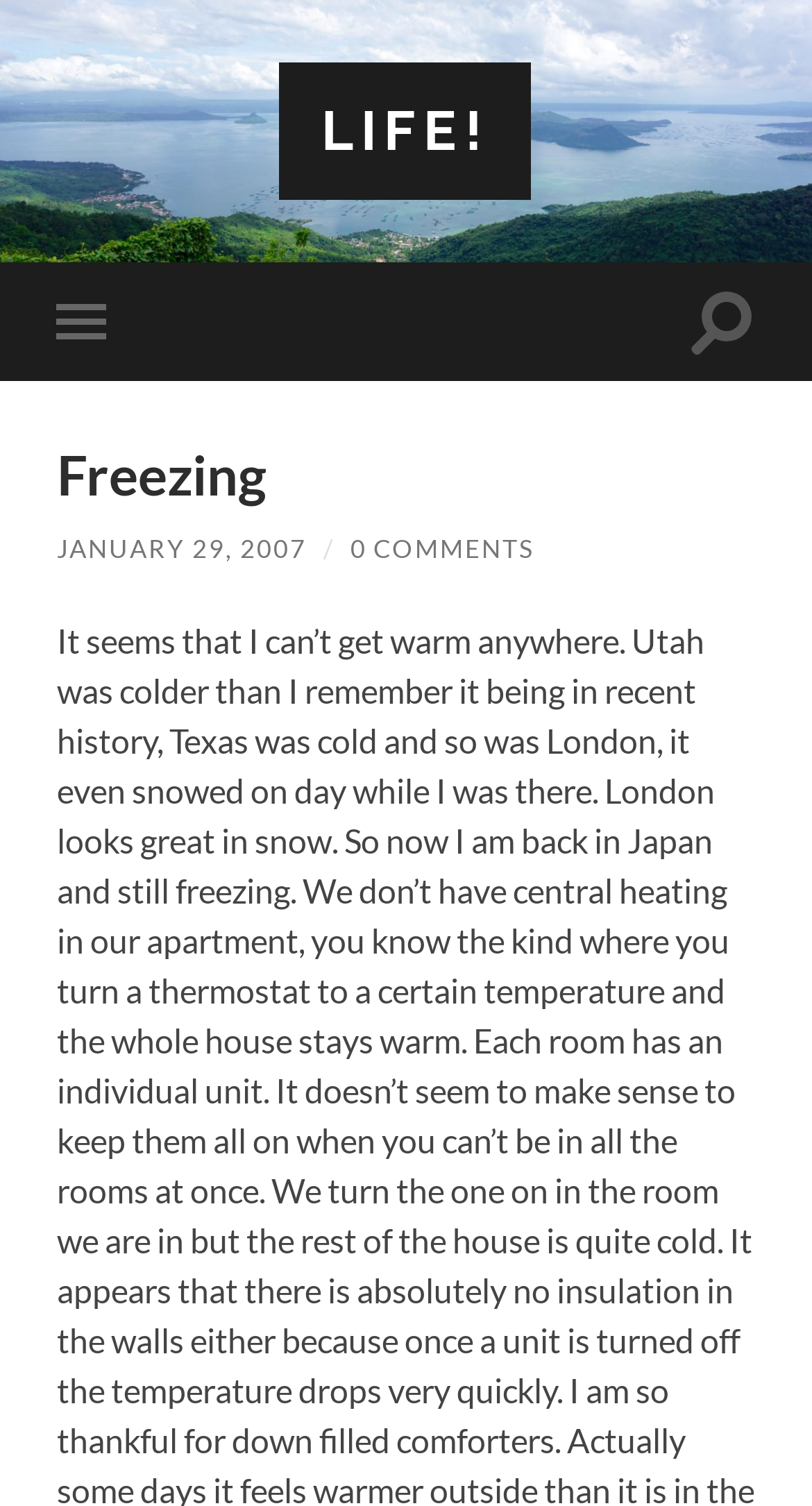Bounding box coordinates are specified in the format (top-left x, top-left y, bottom-right x, bottom-right y). All values are floating point numbers bounded between 0 and 1. Please provide the bounding box coordinate of the region this sentence describes: aria-label="Share via Facebook"

None